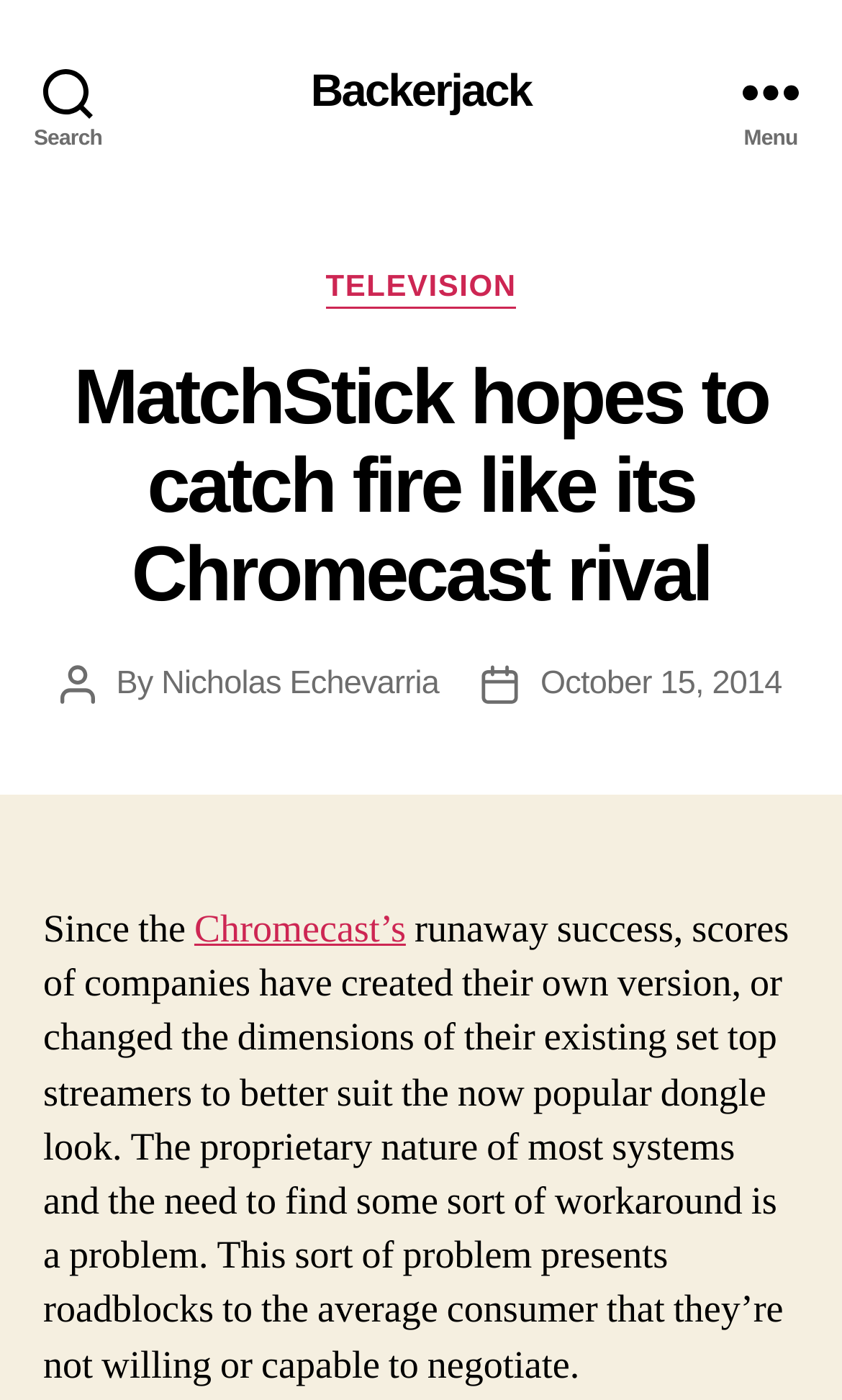From the webpage screenshot, predict the bounding box of the UI element that matches this description: "Nicholas Echevarria".

[0.192, 0.474, 0.521, 0.501]